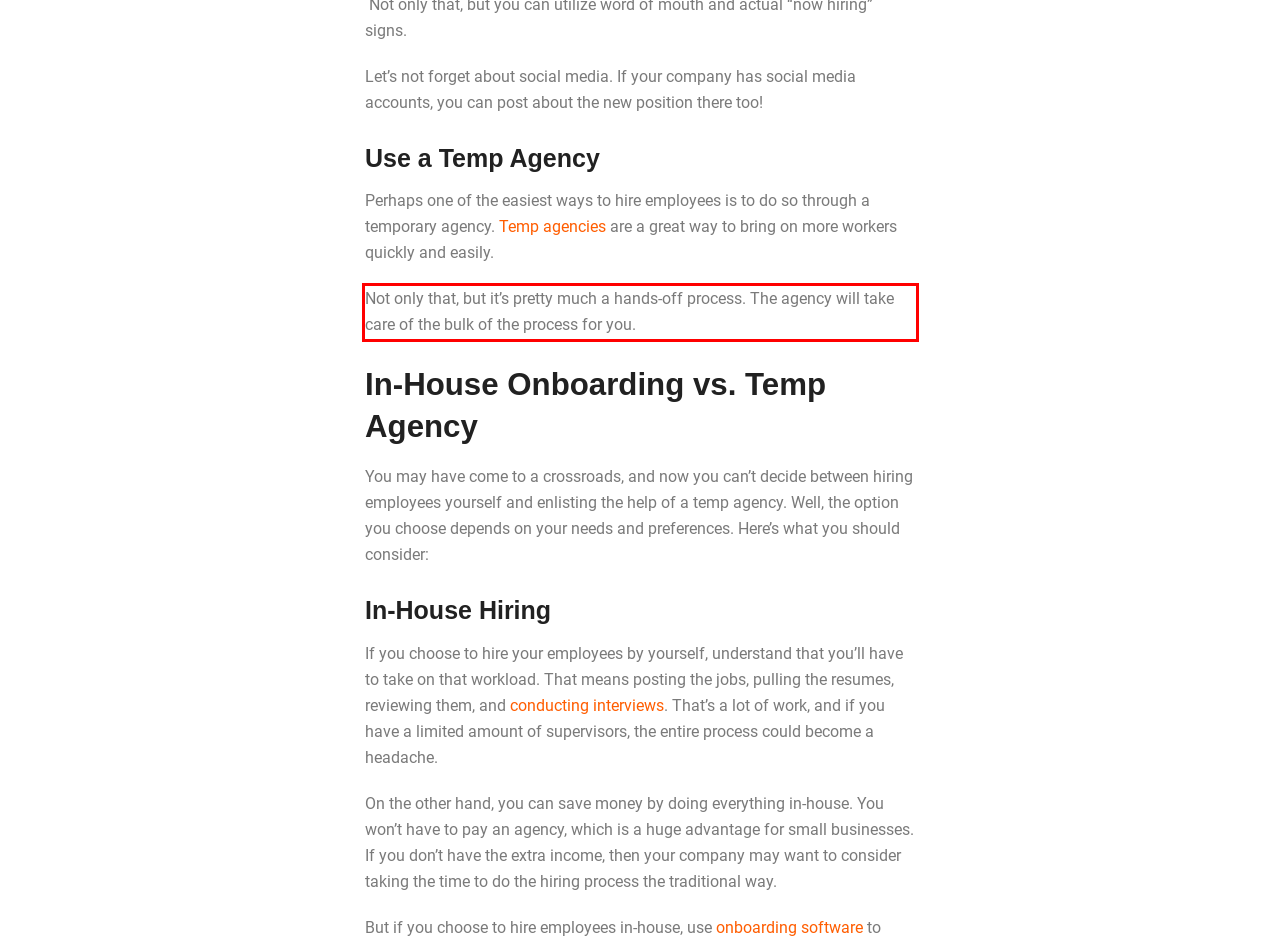Please extract the text content from the UI element enclosed by the red rectangle in the screenshot.

Not only that, but it’s pretty much a hands-off process. The agency will take care of the bulk of the process for you.